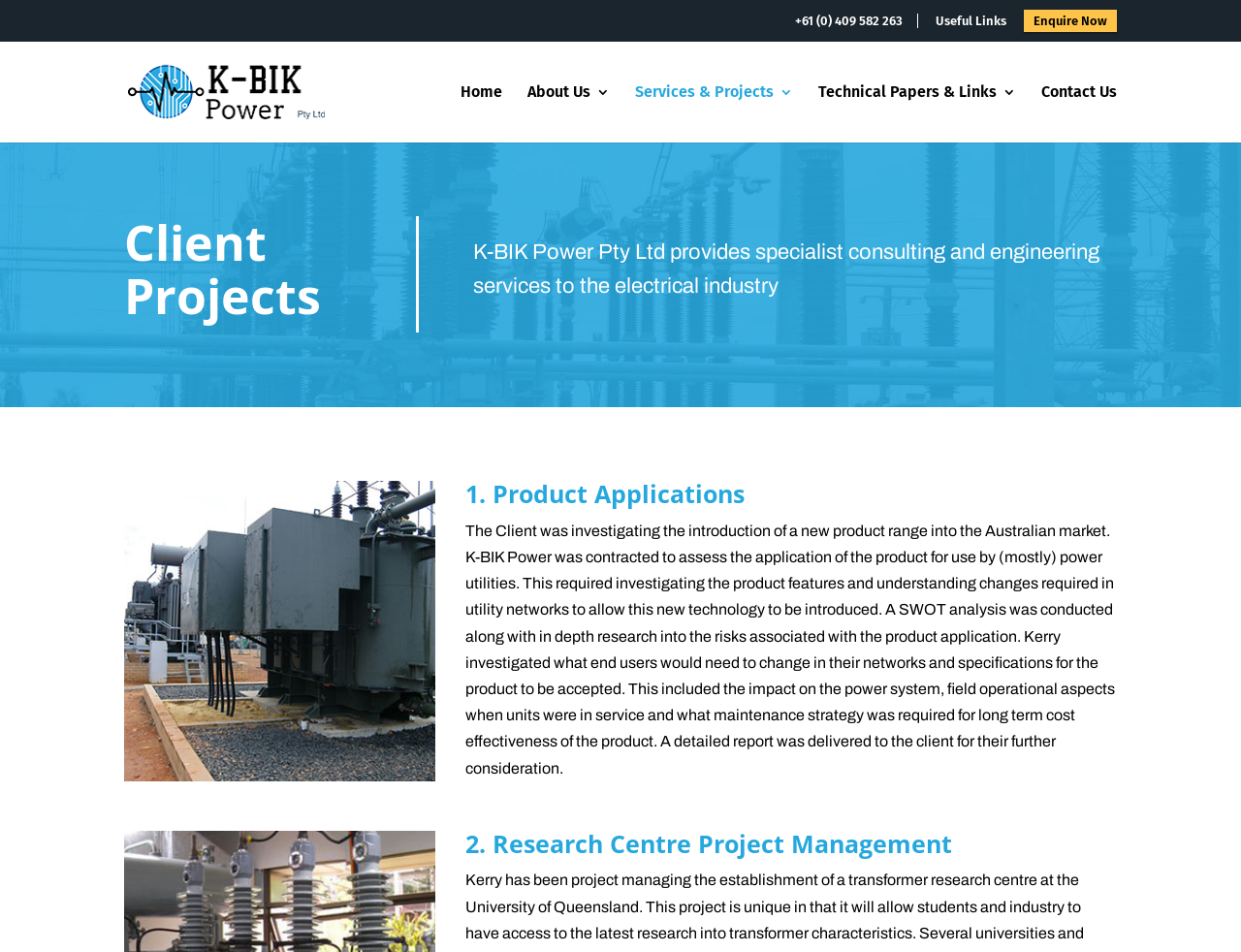Using the details from the image, please elaborate on the following question: How many projects are described on the webpage?

There are at least two projects described on the webpage, namely '1. Product Applications' and '2. Research Centre Project Management', which can be found under the heading 'Client Projects' with bounding box coordinates [0.1, 0.227, 0.335, 0.349].